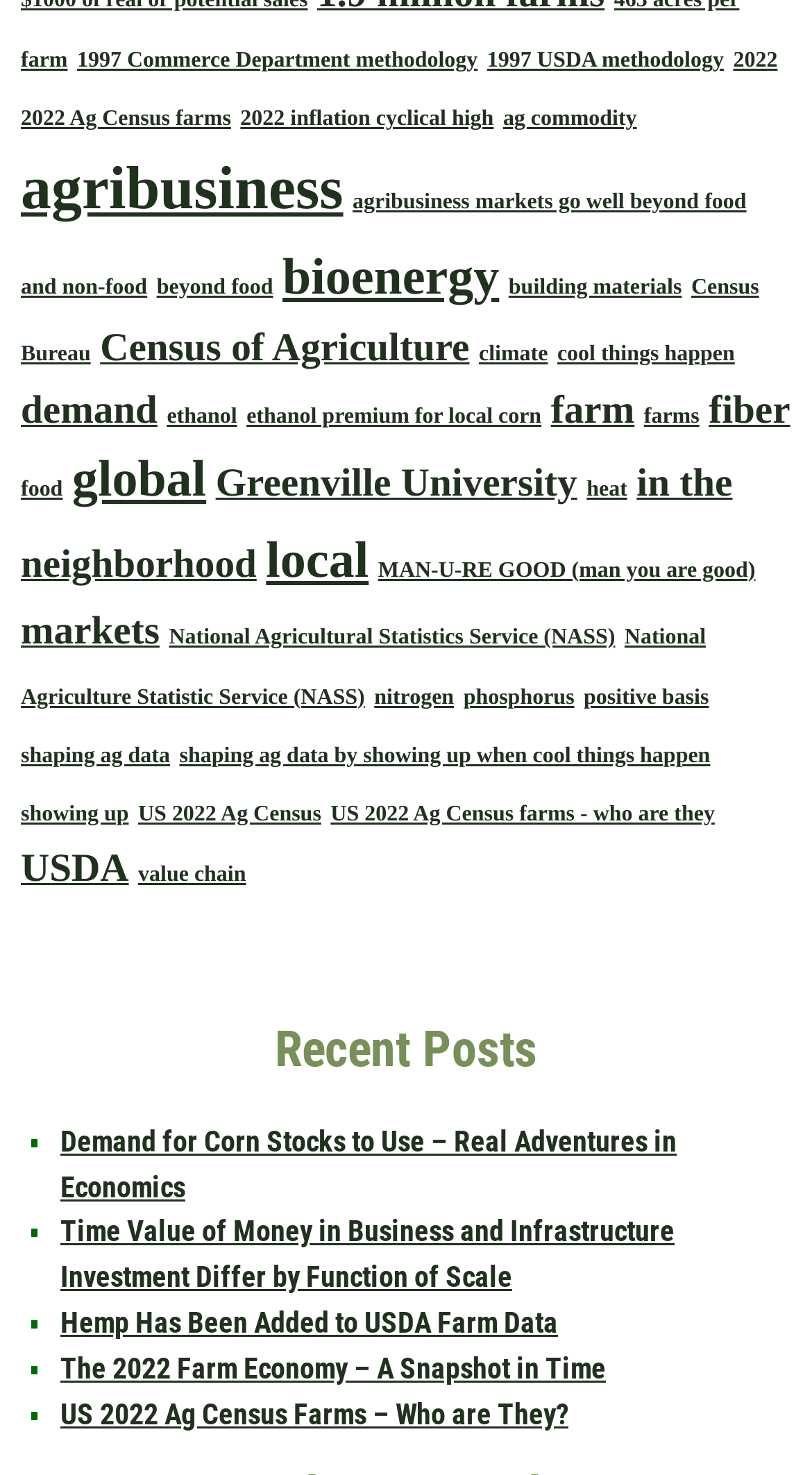Determine the bounding box coordinates for the area that needs to be clicked to fulfill this task: "Click on the link about 1997 Commerce Department methodology". The coordinates must be given as four float numbers between 0 and 1, i.e., [left, top, right, bottom].

[0.095, 0.034, 0.588, 0.049]